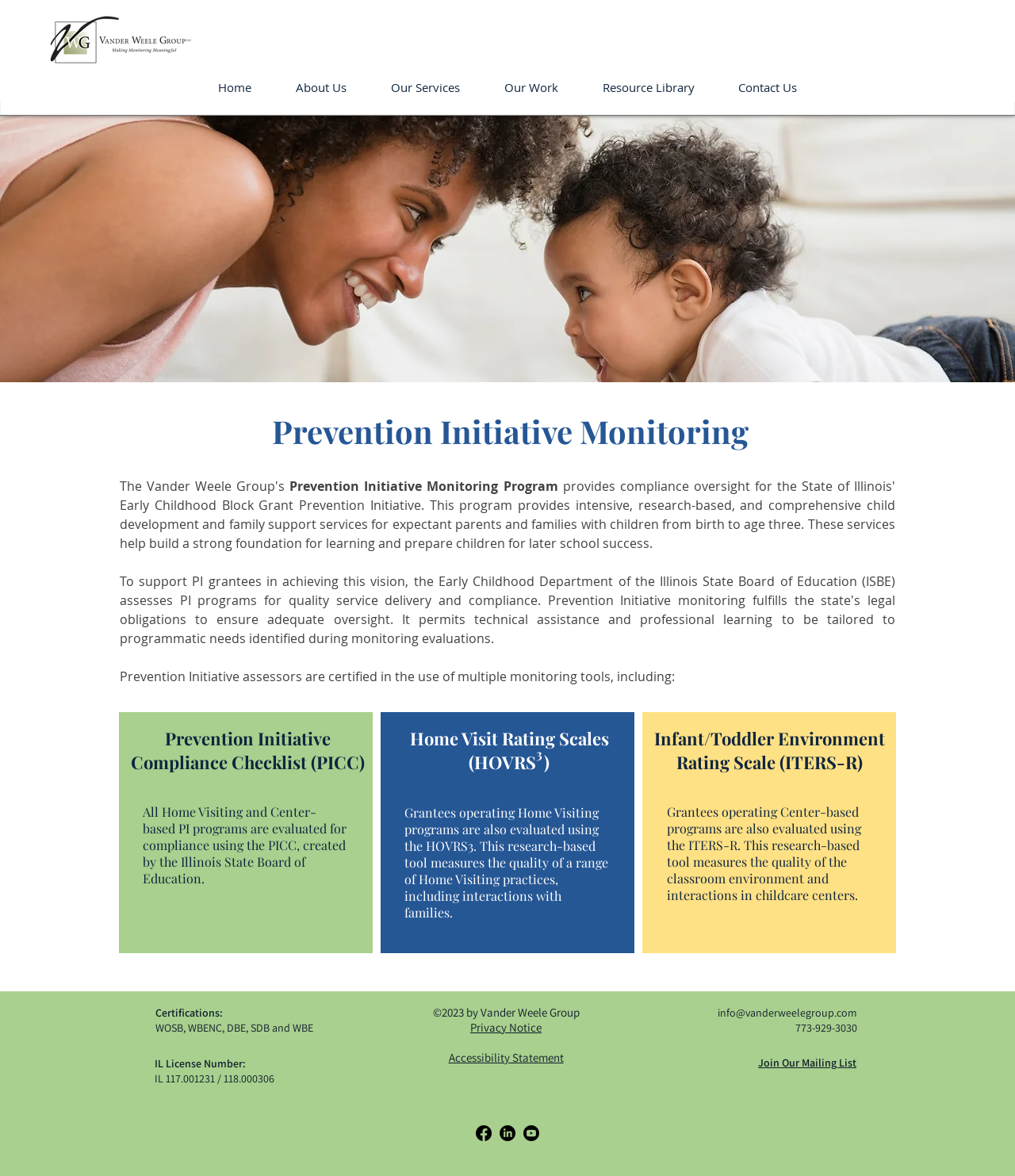Identify and provide the main heading of the webpage.

Prevention Initiative Monitoring